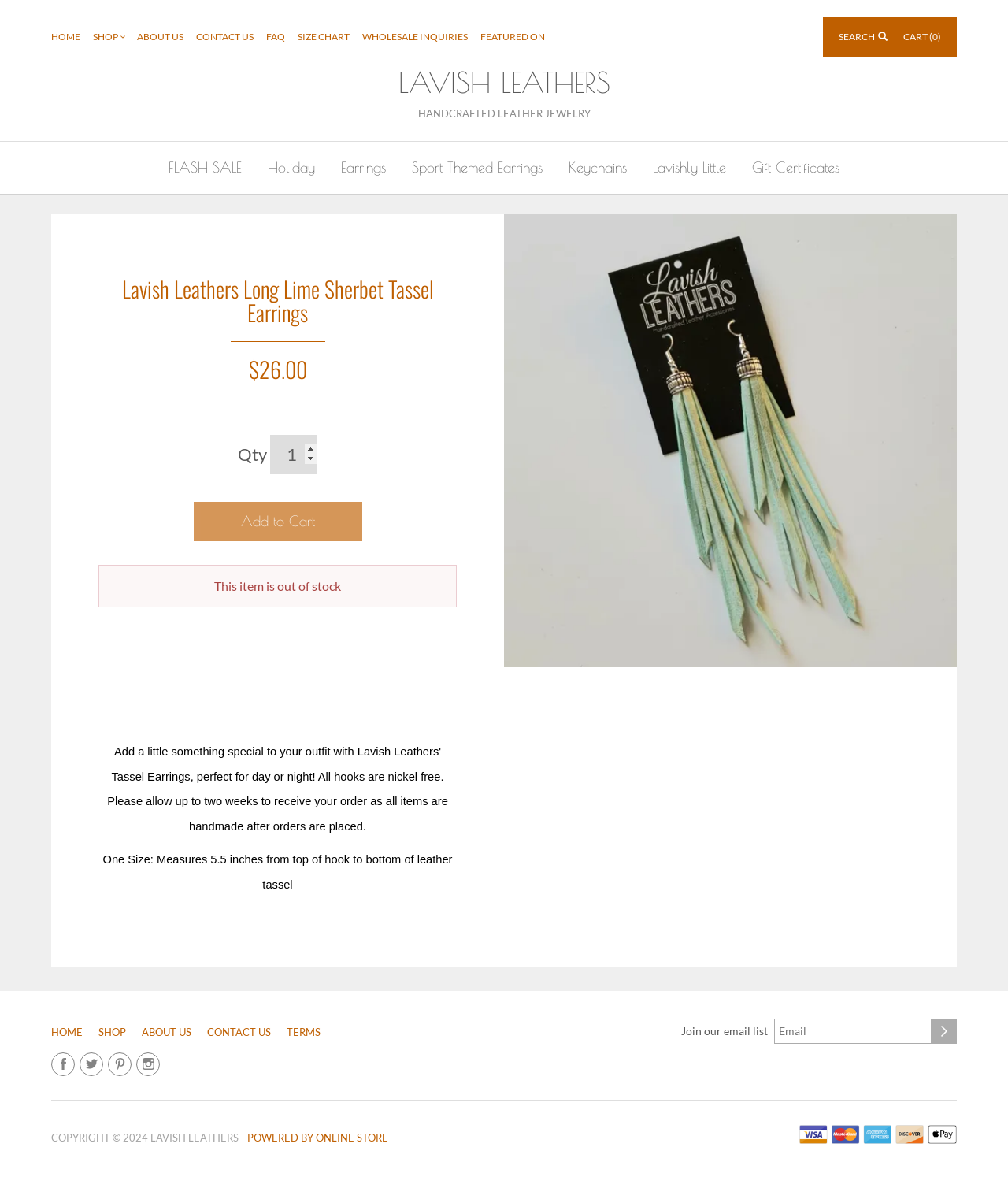Identify and provide the bounding box for the element described by: "Terms".

[0.277, 0.863, 0.326, 0.874]